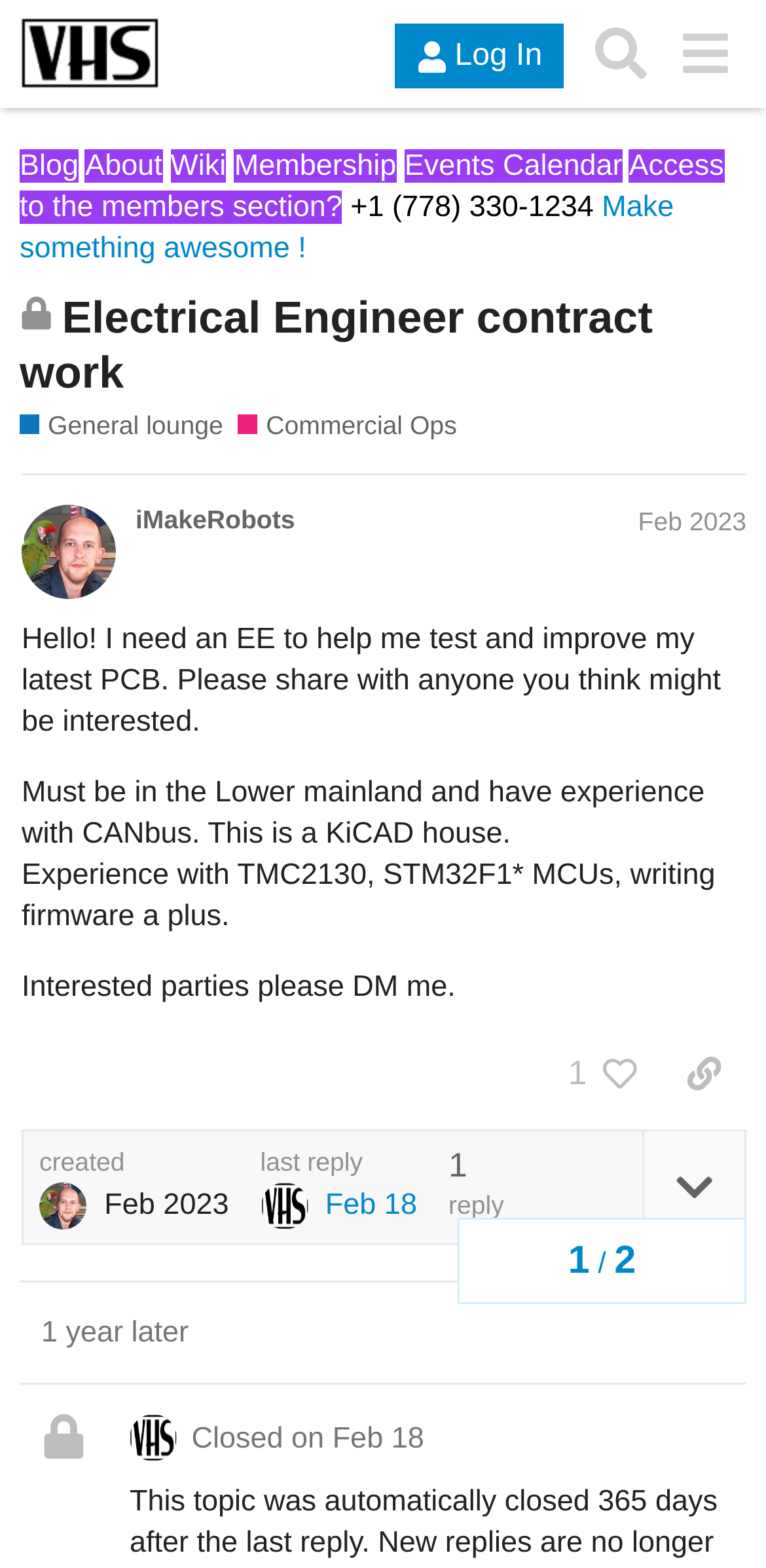What is the status of this topic?
Please provide a comprehensive answer based on the details in the screenshot.

I determined the status of this topic by looking at the text 'This topic is closed; it no longer accepts new replies' which indicates that this topic is closed and no longer accepts new replies.